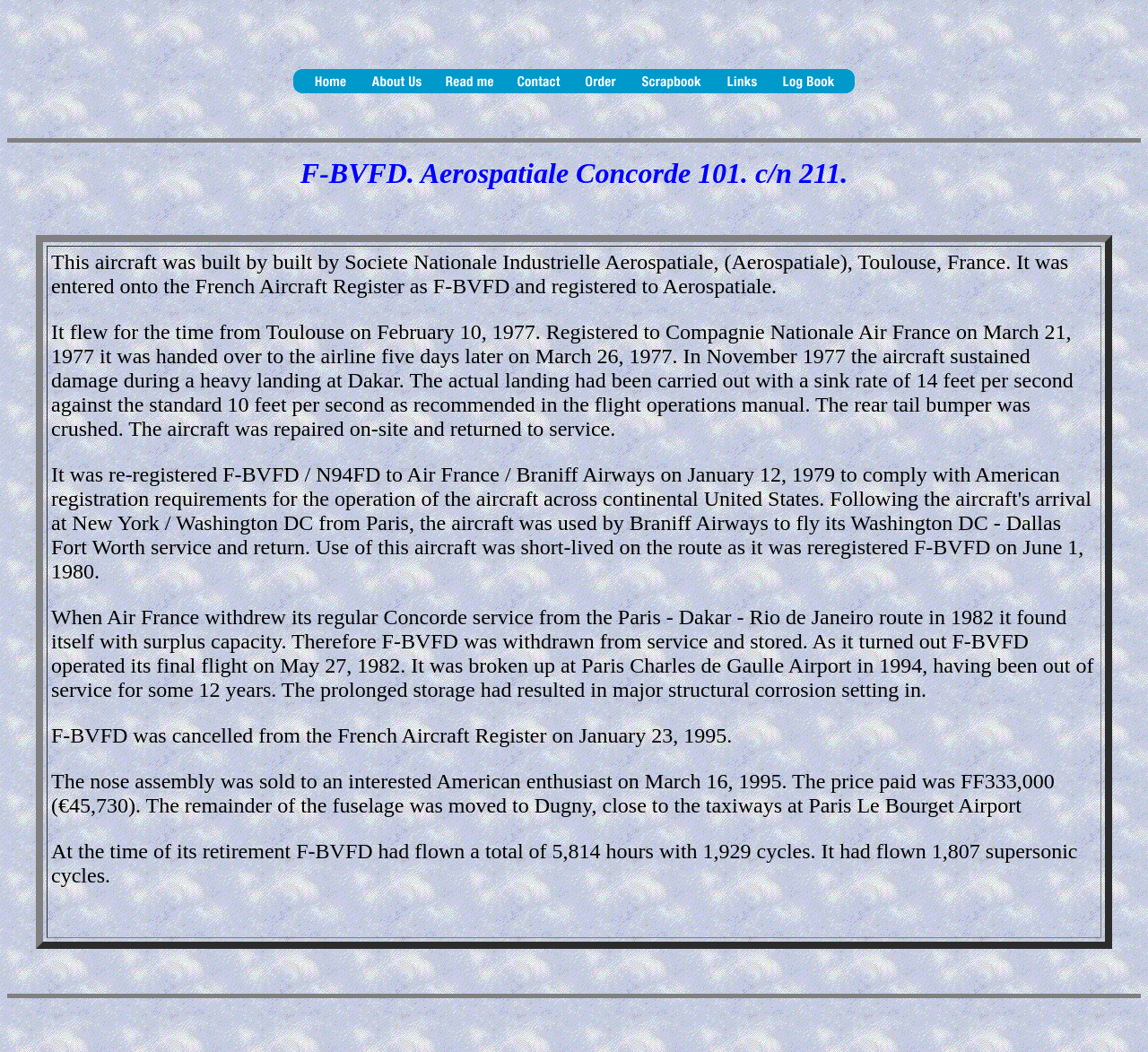Generate a comprehensive description of the webpage.

This webpage is about the history of Air France Aerospatiale Concorde 101, specifically the aircraft with registration number F-BVFD and constructor's number 211. 

At the top of the page, there is a small, non-descriptive text element. Below it, there is a table with multiple rows and columns, taking up a significant portion of the page. The table has 10 columns, and each cell contains a link. 

Below the table, there is a horizontal separator line, followed by a title "F-BVFD. Aerospatiale Concorde 101. c/n 211." 

Further down, there is a large block of text that provides a detailed history of the aircraft, including its construction, registration, and operational history. The text is divided into paragraphs and describes the aircraft's flights, accidents, and eventual retirement. 

At the bottom of the page, there is another horizontal separator line.